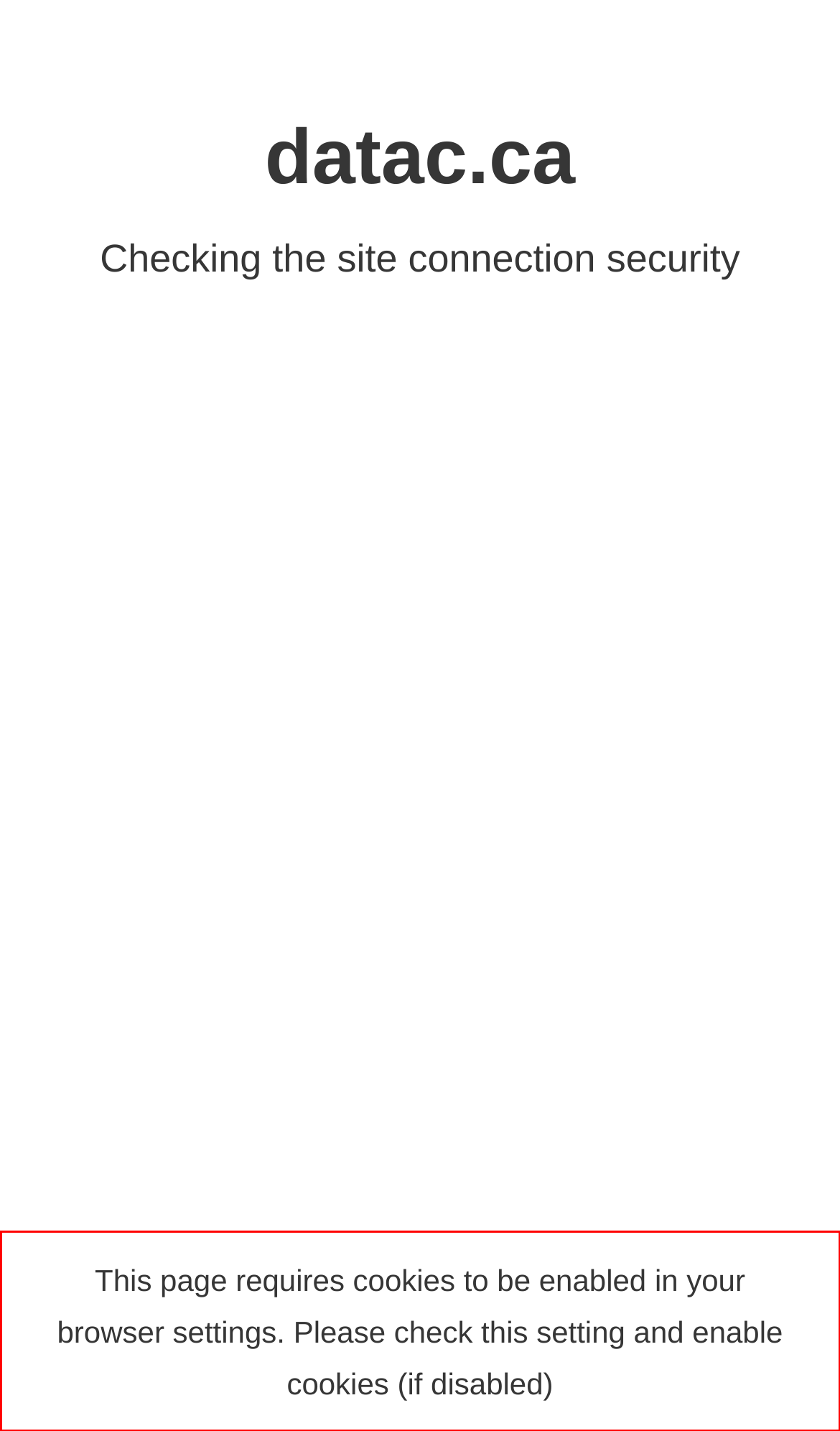Please identify the text within the red rectangular bounding box in the provided webpage screenshot.

This page requires cookies to be enabled in your browser settings. Please check this setting and enable cookies (if disabled)